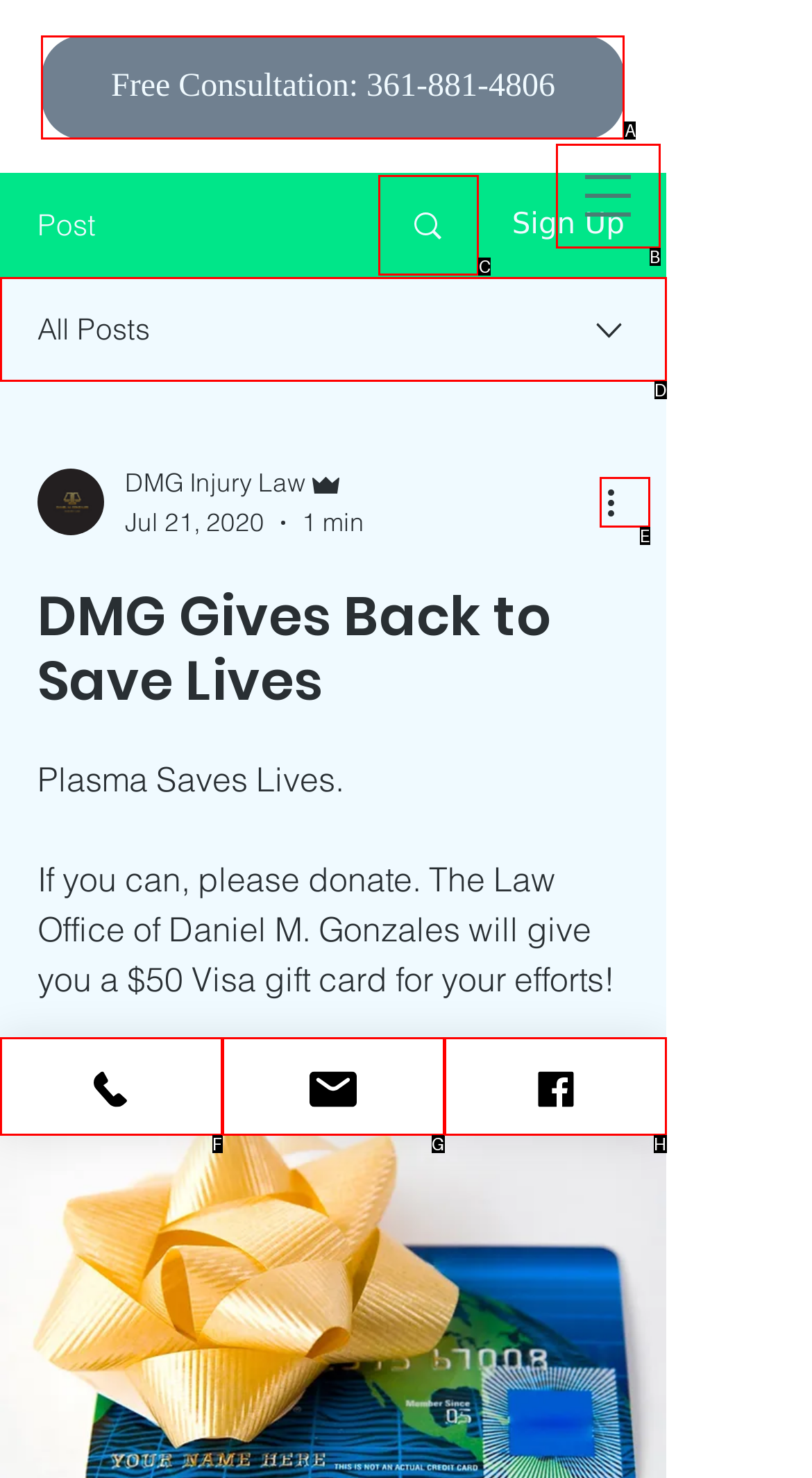Given the task: Call for free consultation, tell me which HTML element to click on.
Answer with the letter of the correct option from the given choices.

A